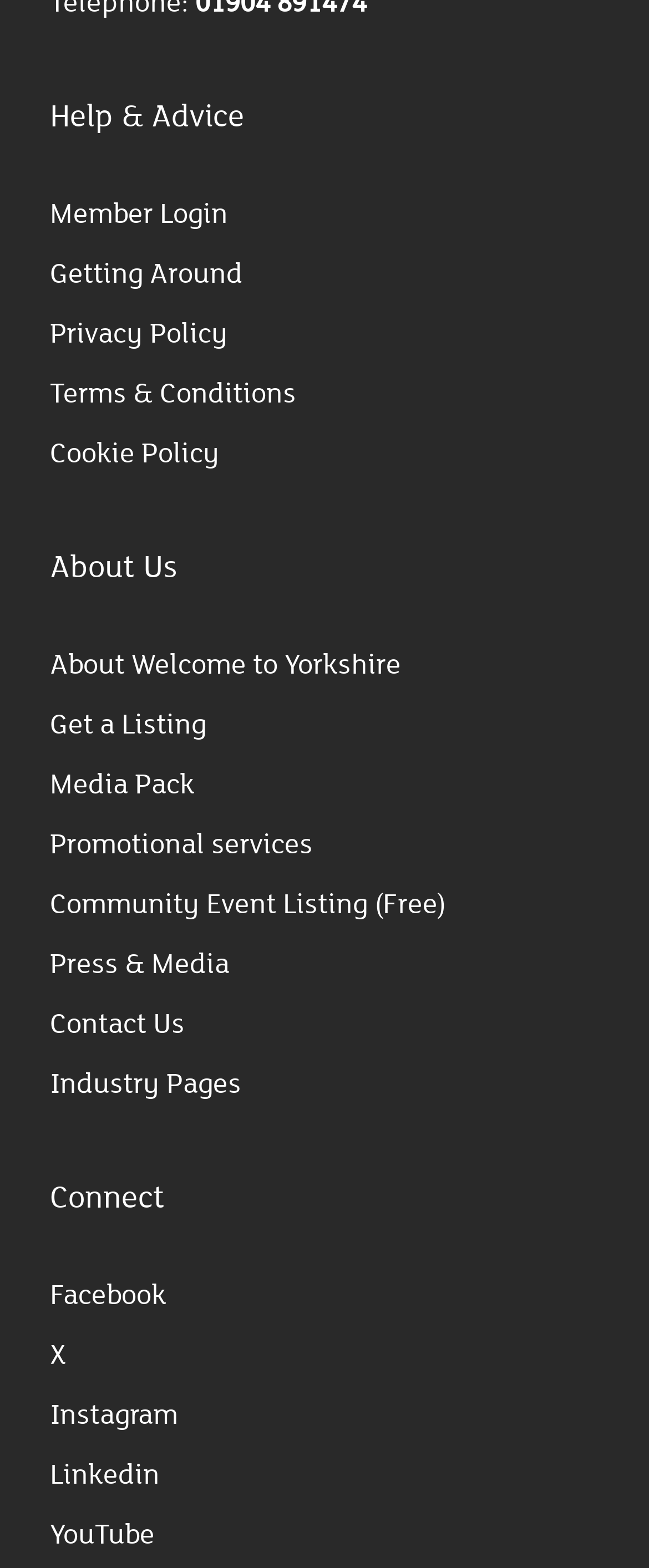Respond to the following question with a brief word or phrase:
What is the first link under 'Help & Advice'?

Member Login